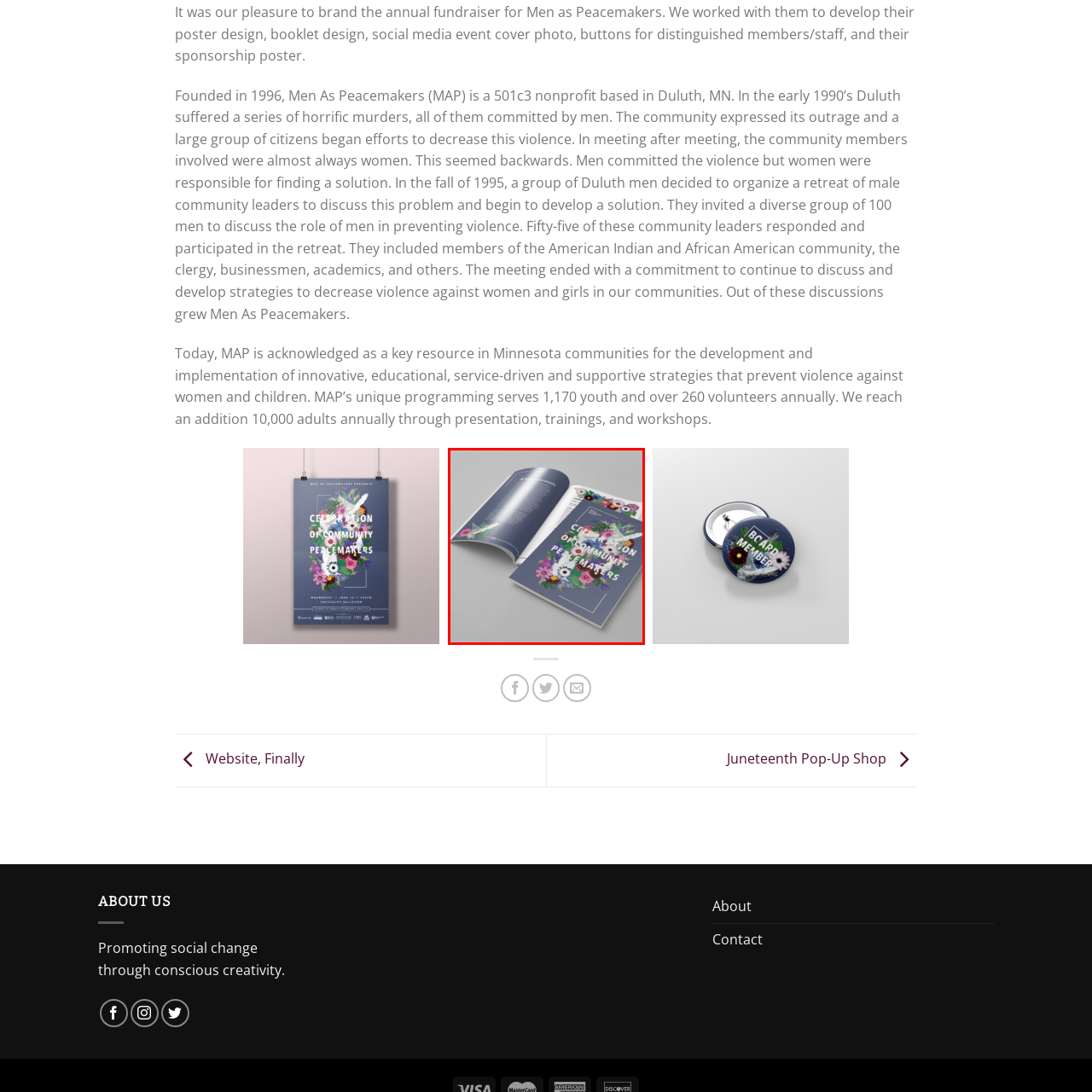Direct your attention to the section outlined in red and answer the following question with a single word or brief phrase: 
What is the likely content of the booklet?

Inspirational messages and community engagement information